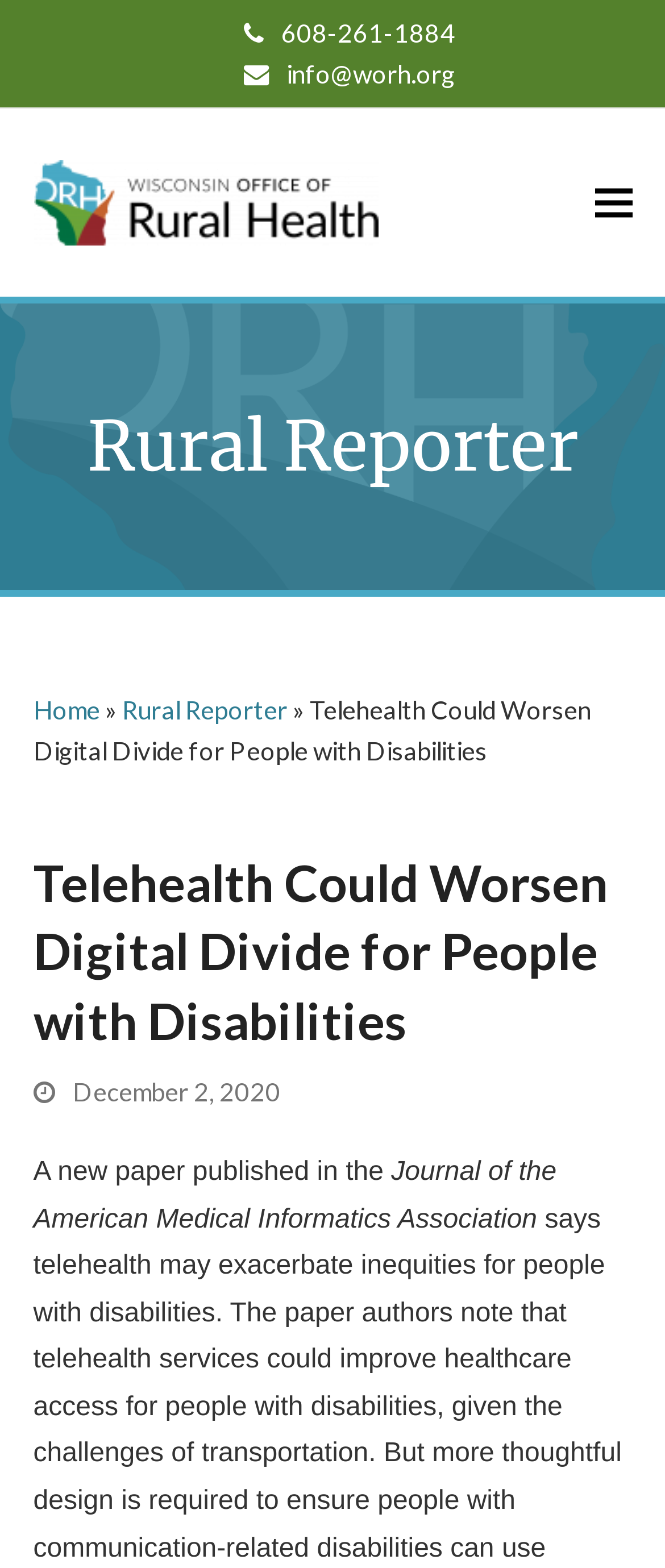When was the article published?
Please respond to the question with a detailed and thorough explanation.

I found the publication date by looking at the time element with the text 'December 2, 2020' which is located in the main content area of the page.